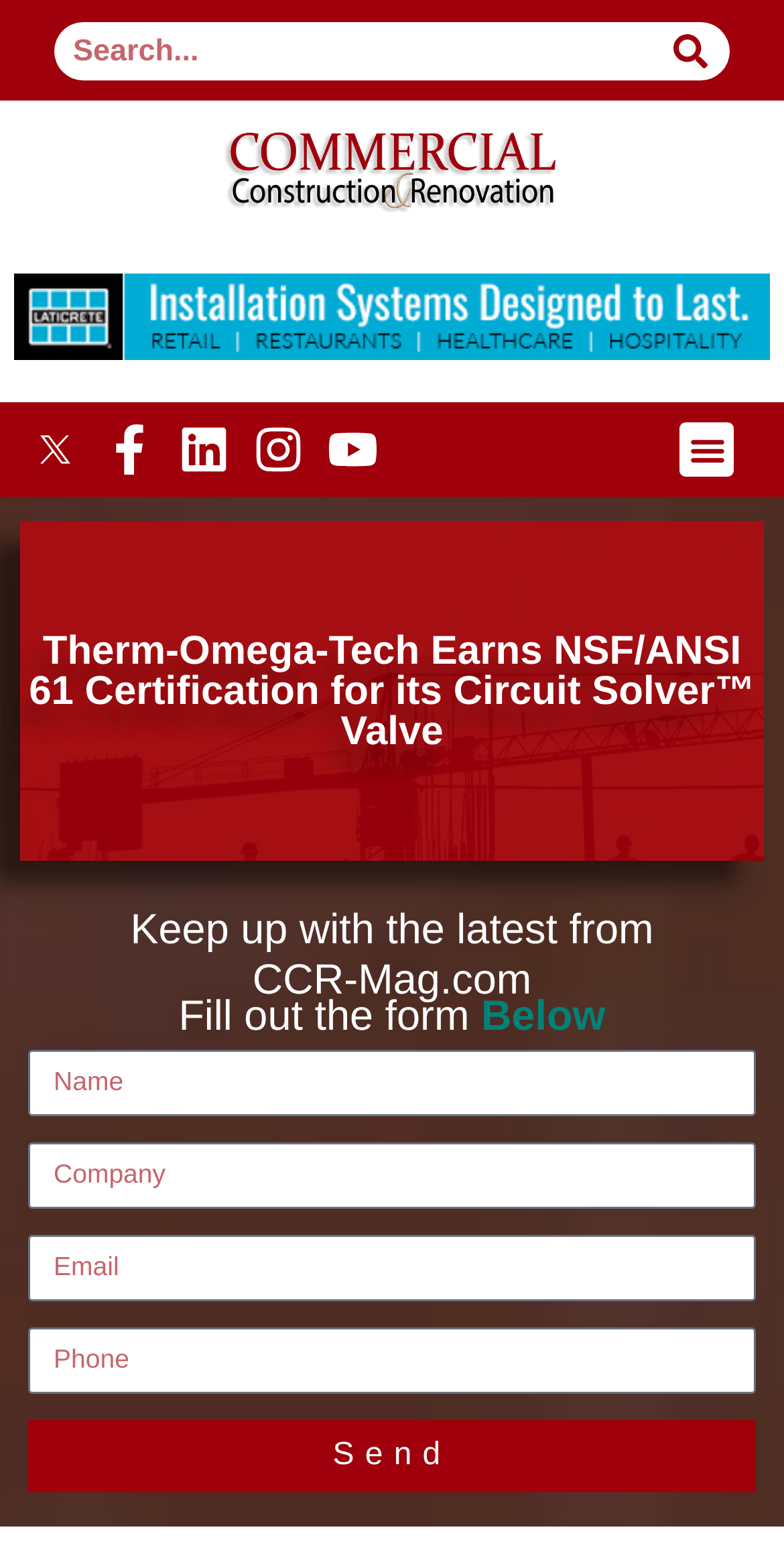Using the elements shown in the image, answer the question comprehensively: How many social media links are there?

I counted the number of social media links by looking for elements with types of 'link' and descriptions of social media platforms such as 'Facebook-f', 'Linkedin', 'Instagram', and 'Youtube'. I found 5 such elements.